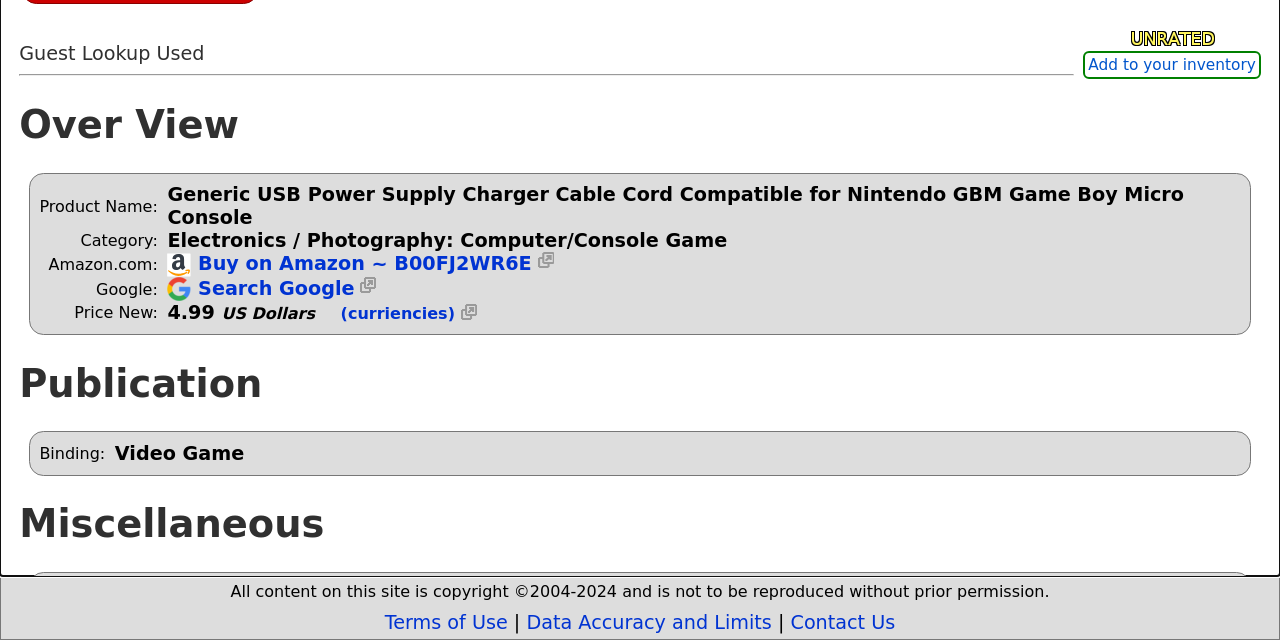Please determine the bounding box coordinates for the element with the description: "Buy on Amazon ~ B00FJ2WR6E".

[0.131, 0.394, 0.433, 0.433]